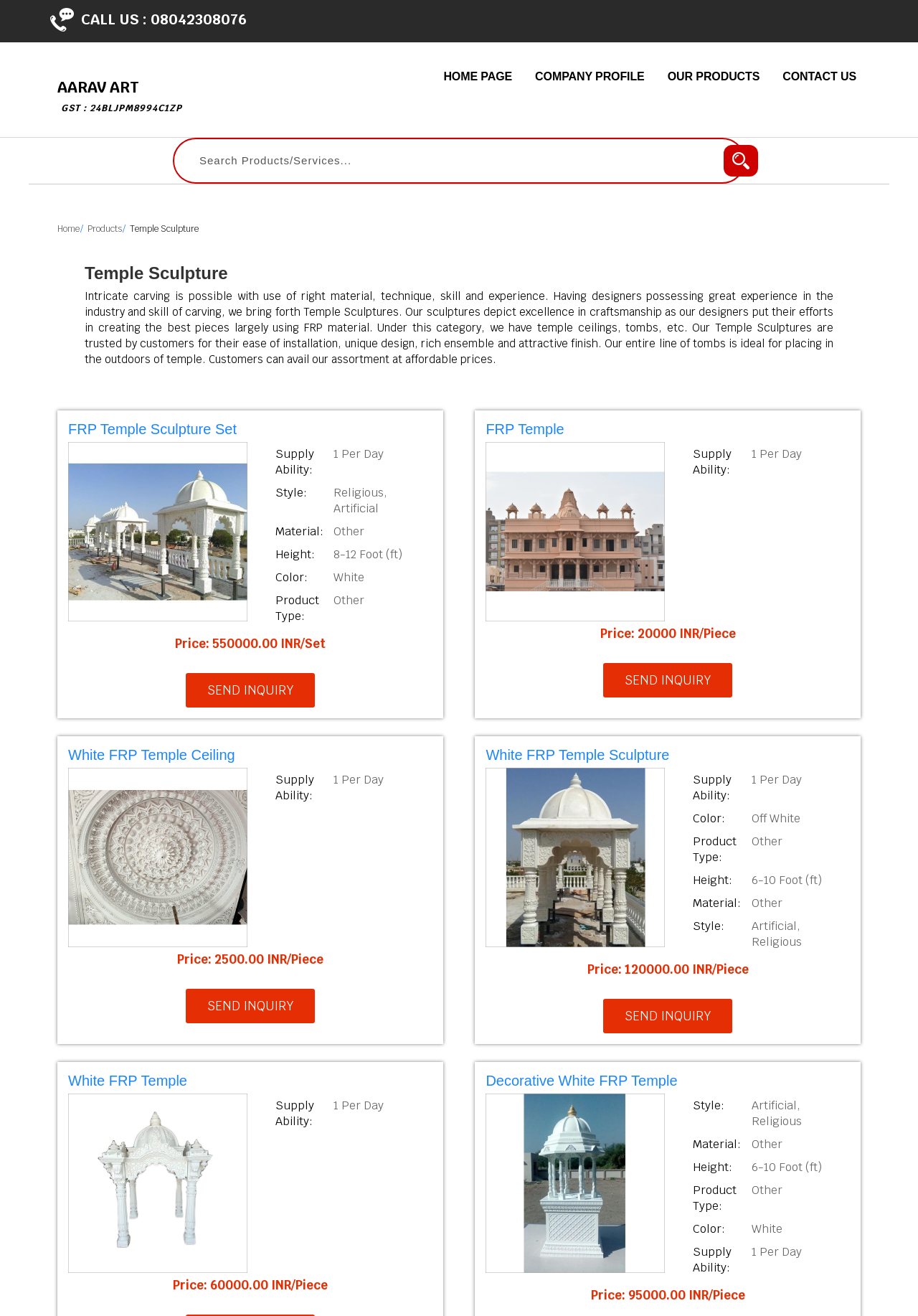Specify the bounding box coordinates for the region that must be clicked to perform the given instruction: "Click on the 'CONTACT US' link".

[0.84, 0.049, 0.945, 0.068]